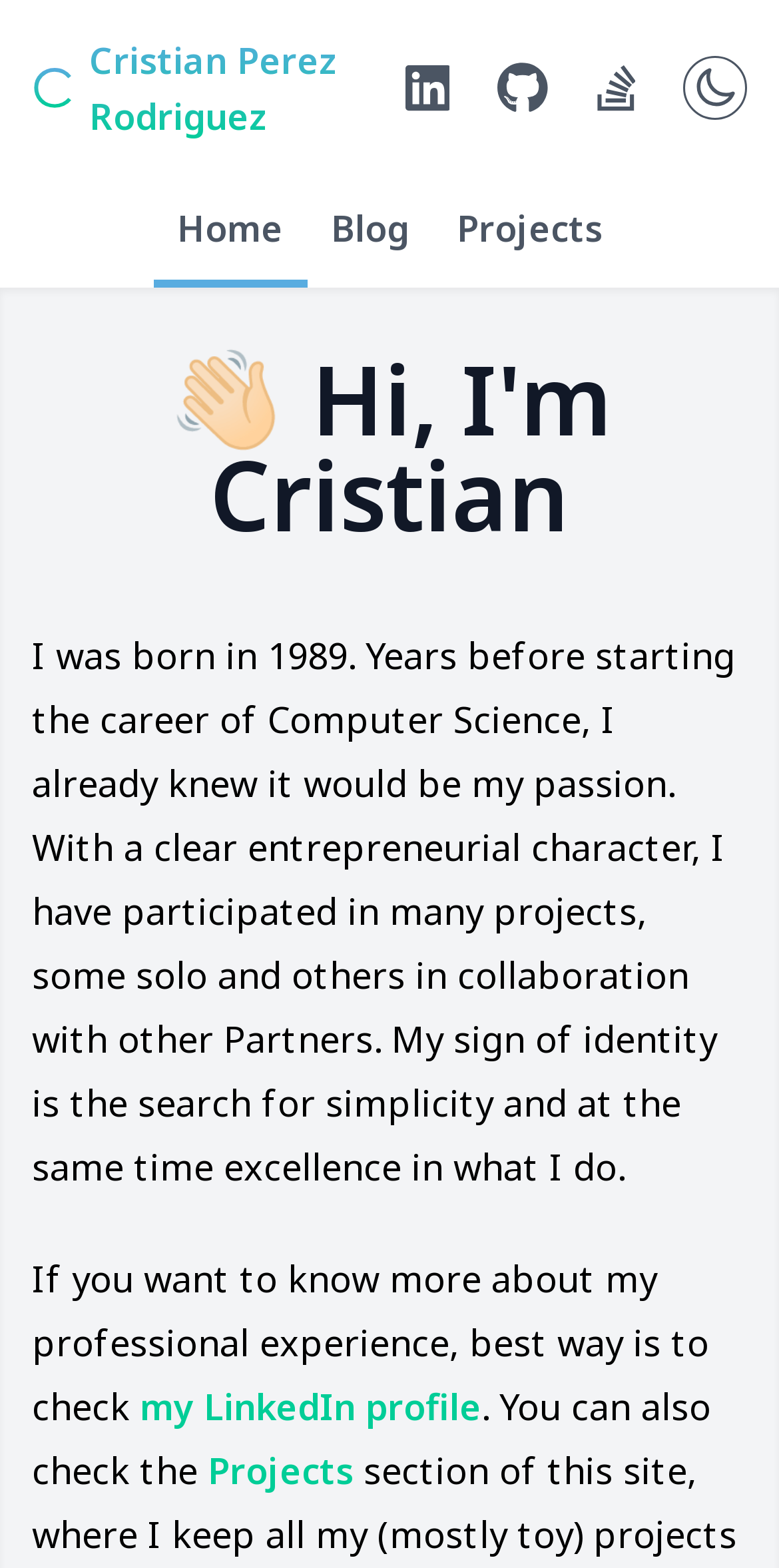Determine the bounding box coordinates of the region that needs to be clicked to achieve the task: "Click on the Projects link again".

[0.267, 0.922, 0.454, 0.953]